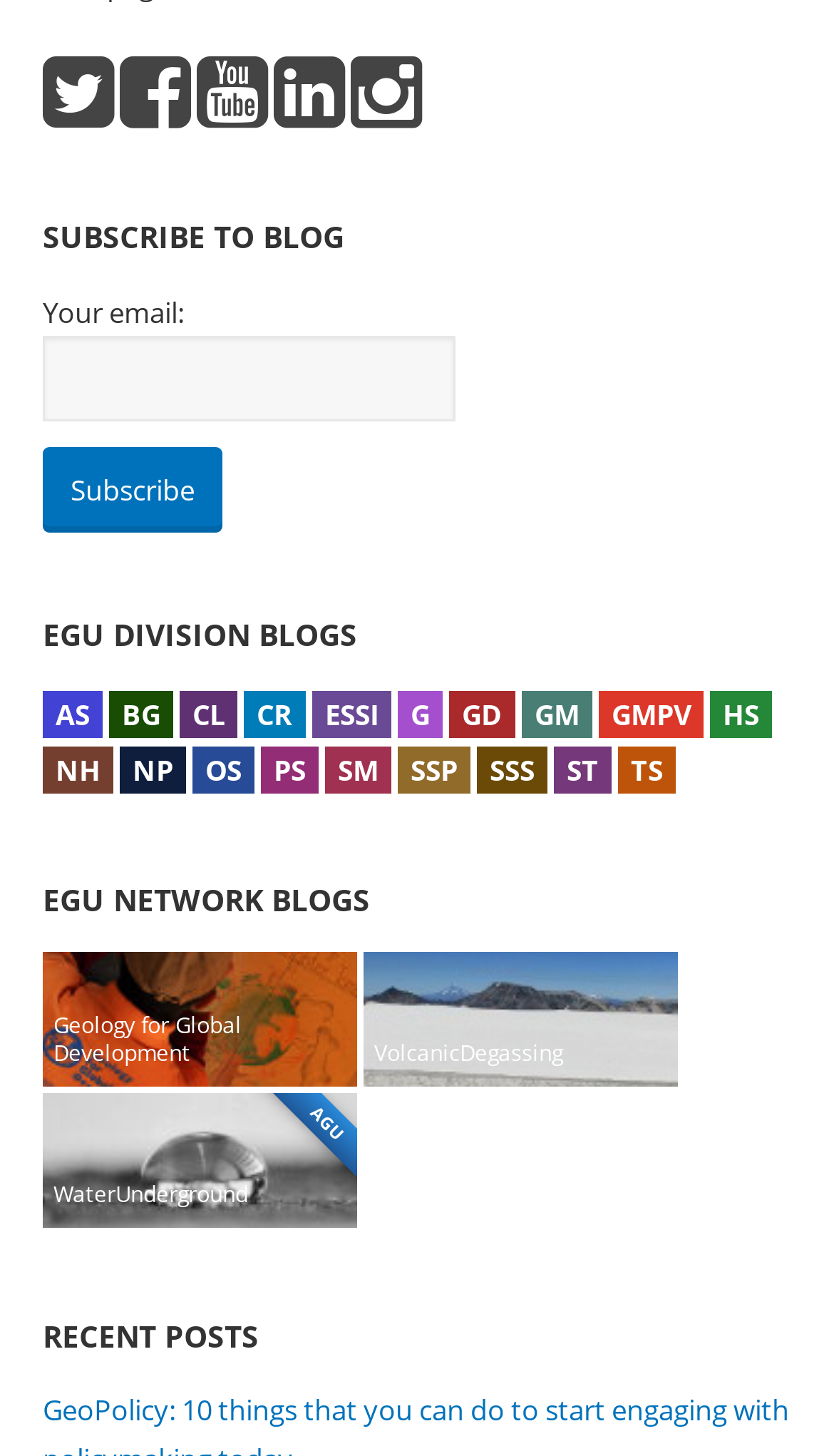How many links are there in the EGU DIVISION BLOGS section?
Using the picture, provide a one-word or short phrase answer.

9